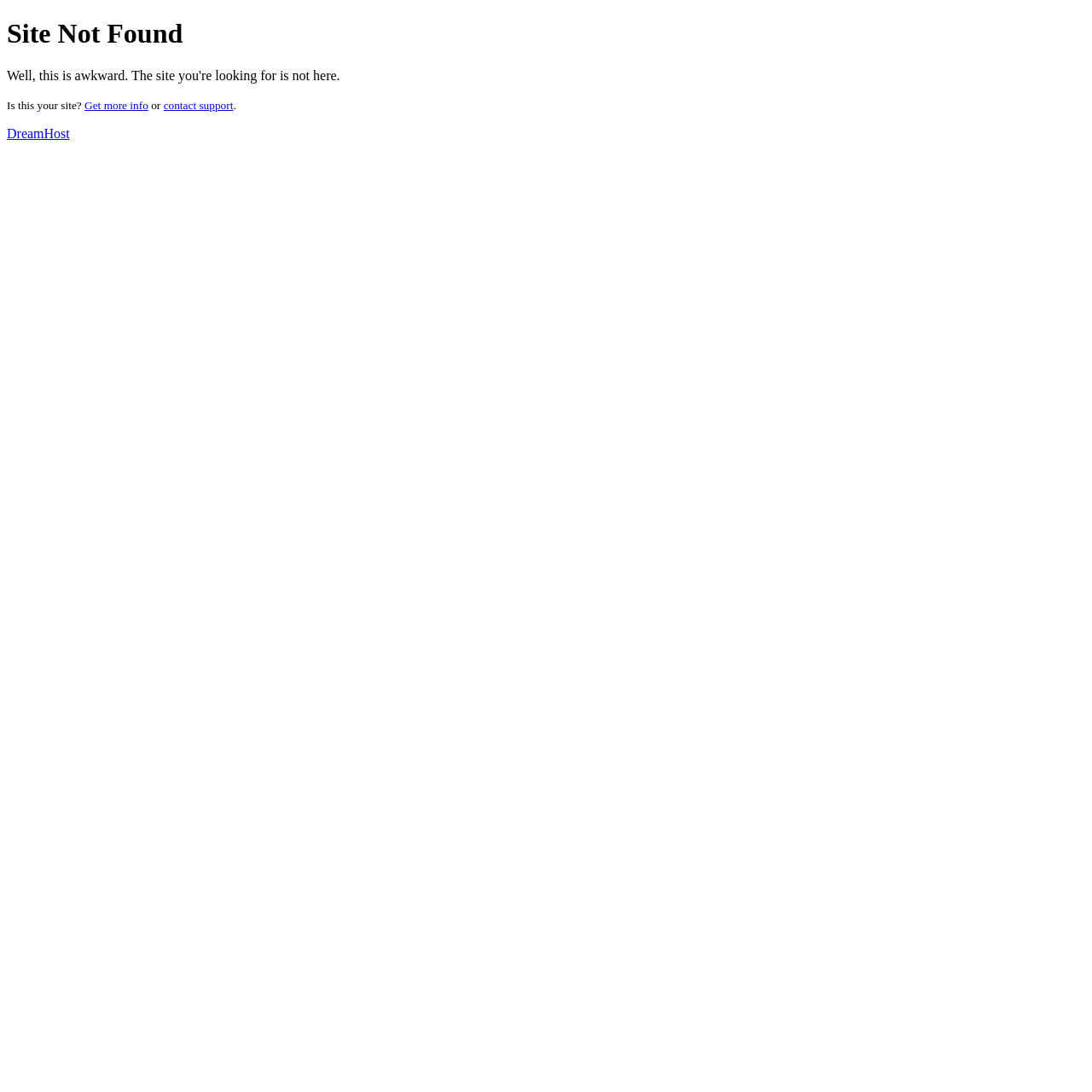Use a single word or phrase to answer the question:
What is the name of the hosting company?

DreamHost